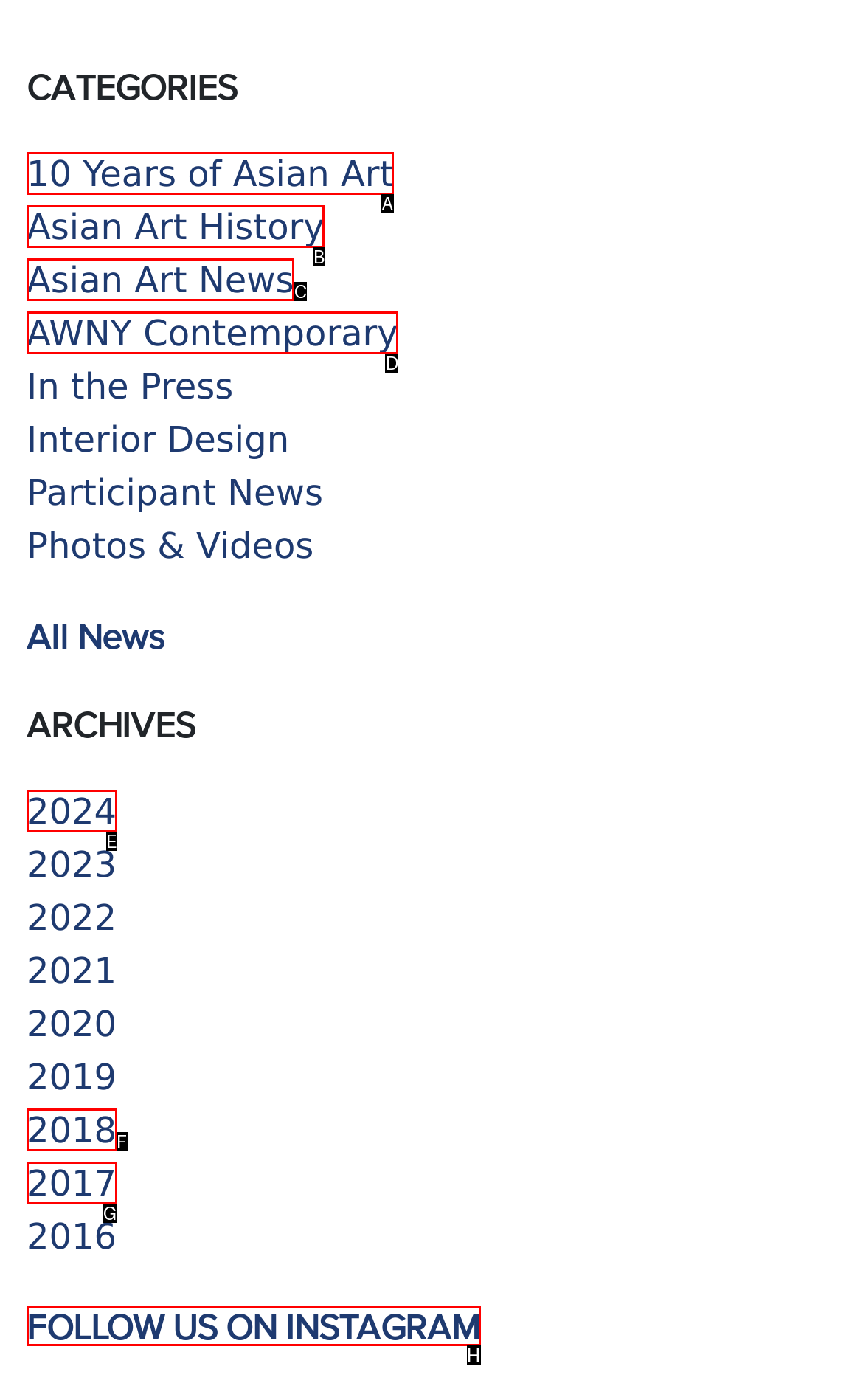Tell me which one HTML element best matches the description: 2024
Answer with the option's letter from the given choices directly.

E